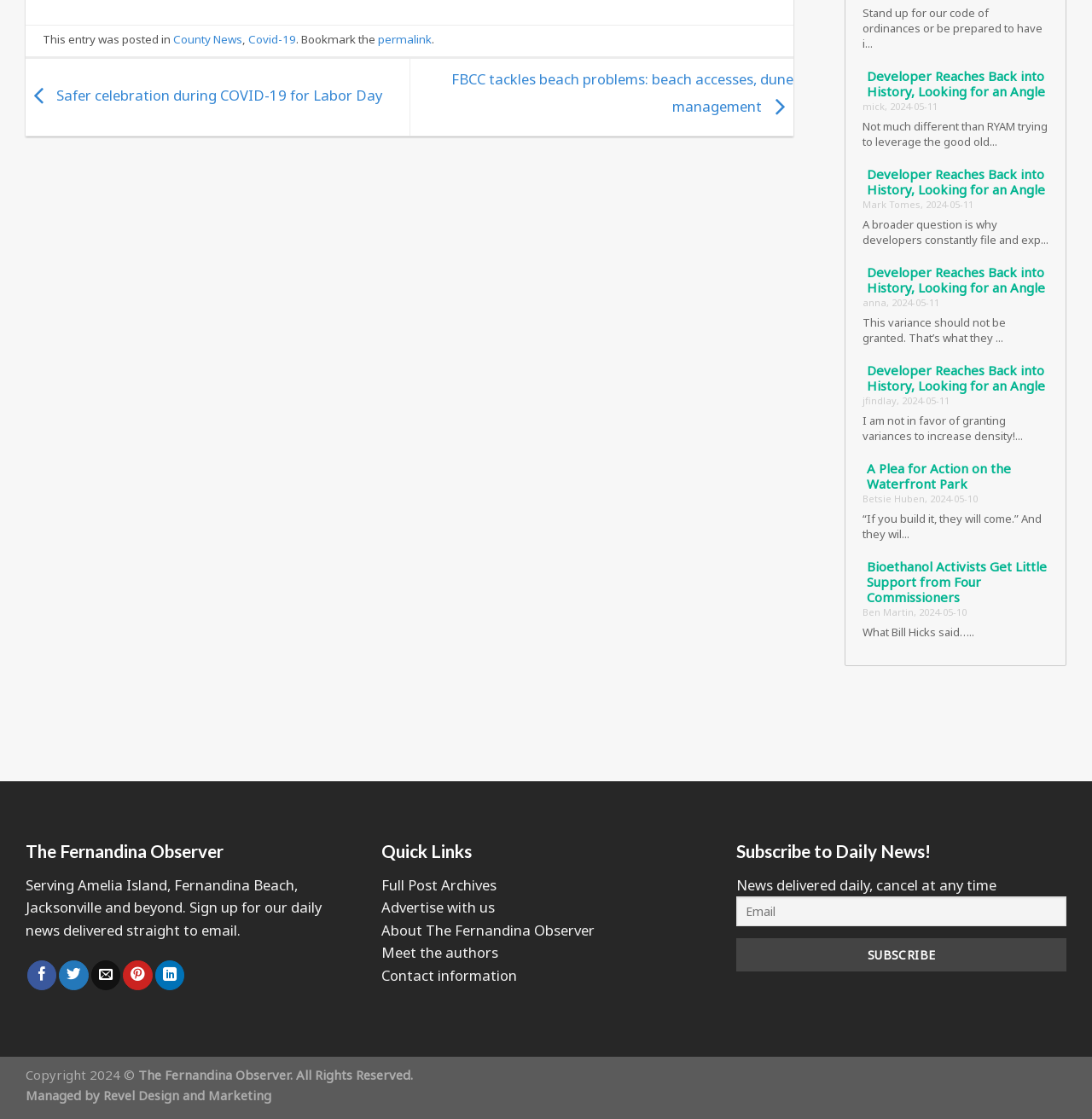Please determine the bounding box coordinates of the element to click on in order to accomplish the following task: "Contact The Fernandina Observer". Ensure the coordinates are four float numbers ranging from 0 to 1, i.e., [left, top, right, bottom].

[0.349, 0.863, 0.473, 0.88]